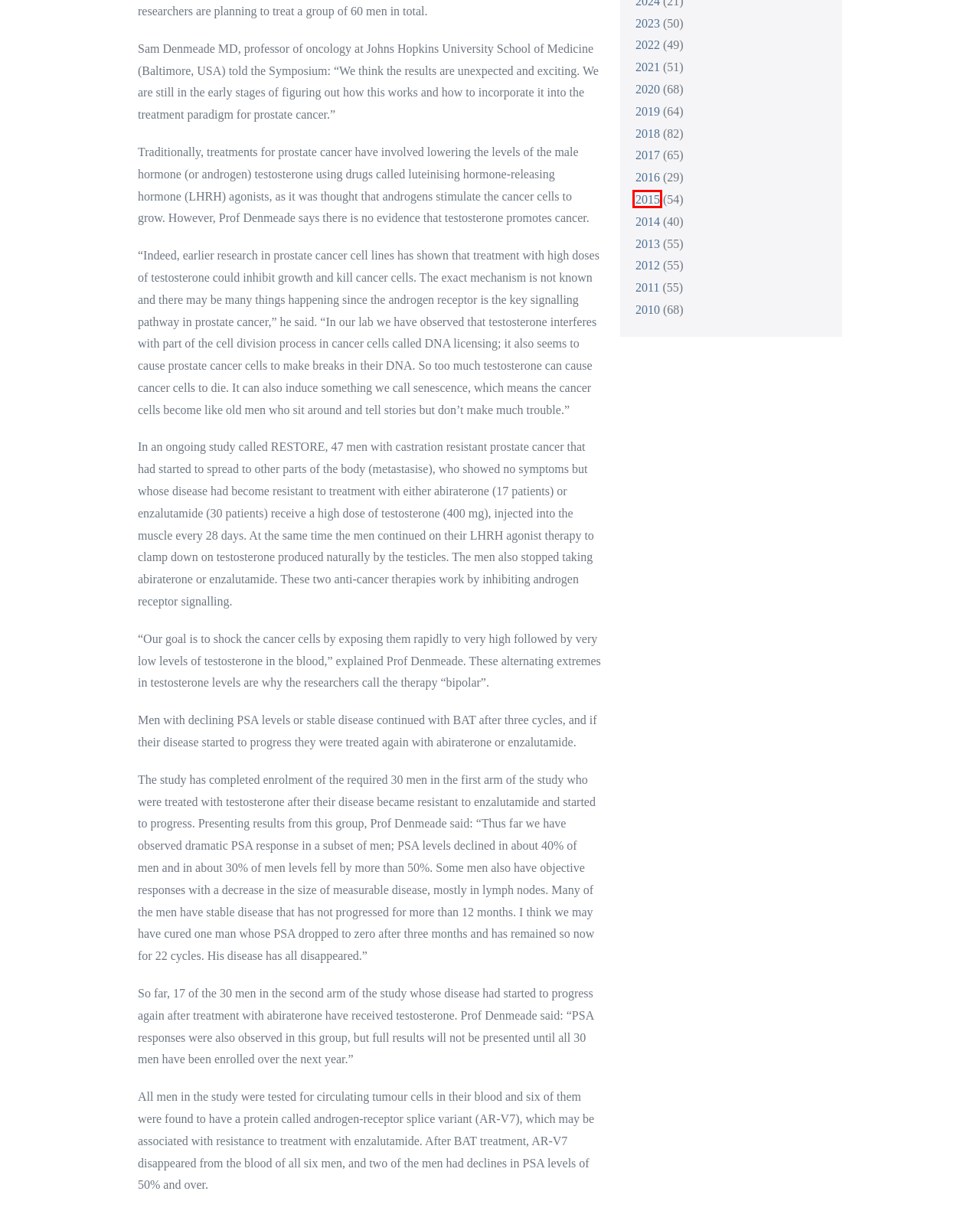Consider the screenshot of a webpage with a red bounding box around an element. Select the webpage description that best corresponds to the new page after clicking the element inside the red bounding box. Here are the candidates:
A. 2021 – RiceMasonNoble
B. 2010 – RiceMasonNoble
C. 2019 – RiceMasonNoble
D. 2015 – RiceMasonNoble
E. 2022 – RiceMasonNoble
F. 2020 – RiceMasonNoble
G. 2012 – RiceMasonNoble
H. 2011 – RiceMasonNoble

D